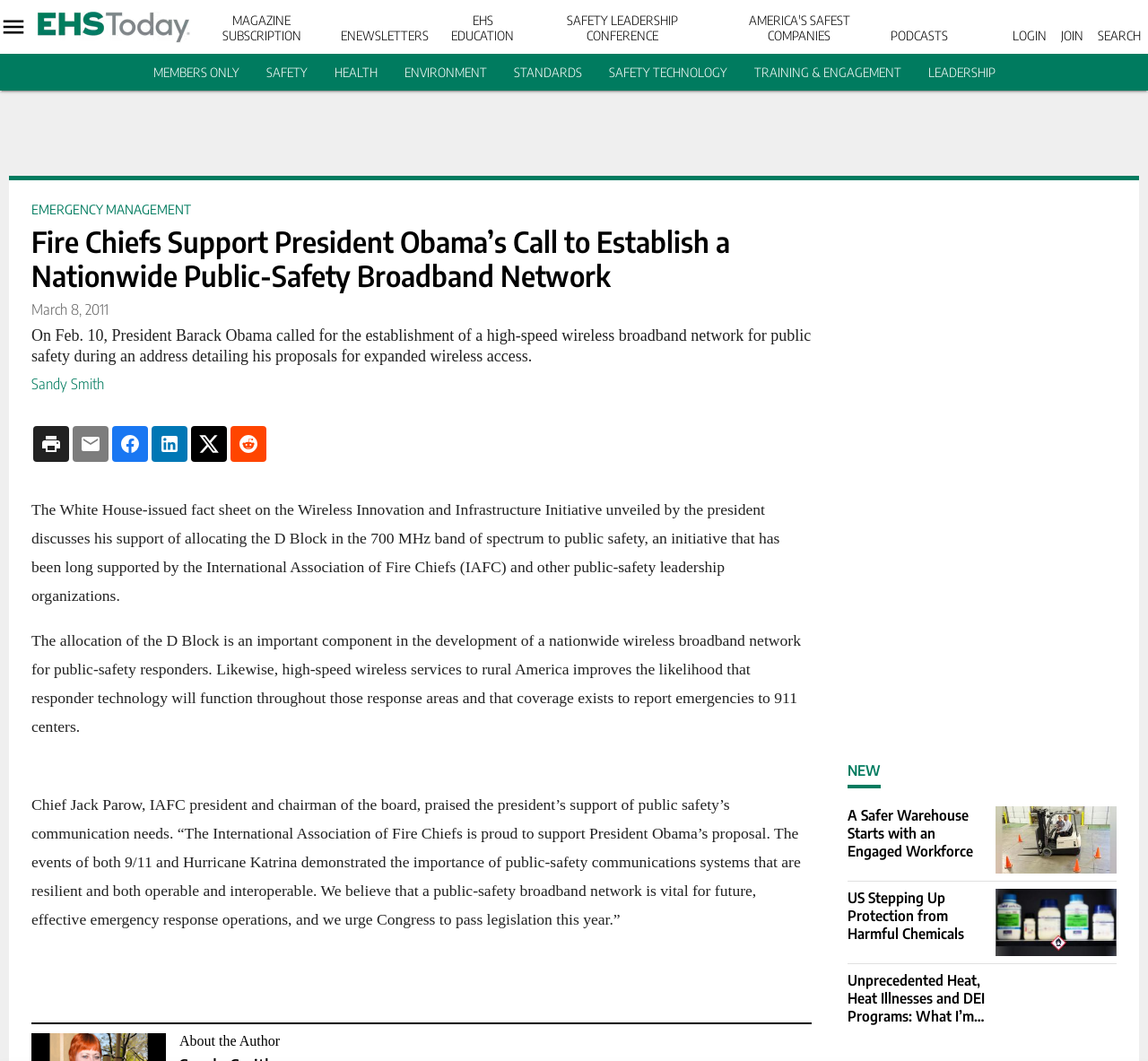Find the bounding box coordinates of the element to click in order to complete this instruction: "Read the article published on March 8, 2011". The bounding box coordinates must be four float numbers between 0 and 1, denoted as [left, top, right, bottom].

[0.027, 0.283, 0.095, 0.3]